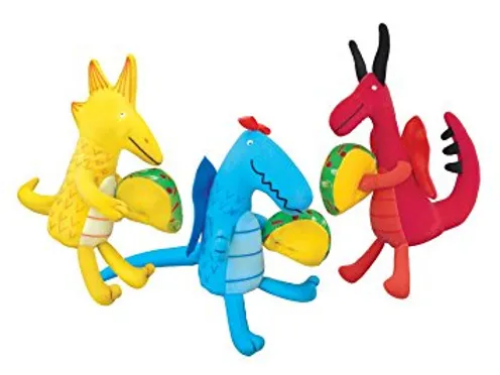Provide an extensive narrative of what is shown in the image.

The image showcases a delightful trio of plush dragon toys, inspired by the popular children's book "Dragons Love Tacos." Each dragon is uniquely designed: the first is a cheerful yellow dragon, the second is a bright blue dragon adorned with a red cap, and the third is a striking red dragon with black accents. Each dragon holds a taco, emphasizing their whimsical love for this tasty treat. This charming display of colorful characters captures the playful essence of the book, making it a perfect gift for young enthusiasts of dragons and fantasy adventures.